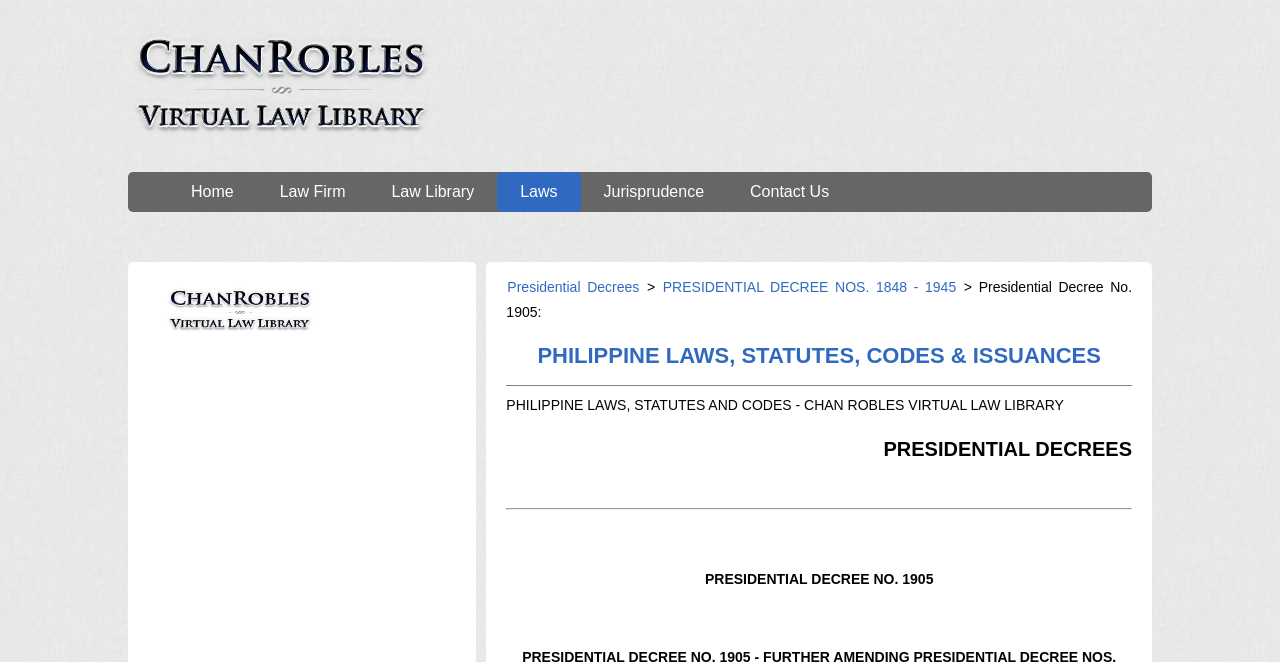Please indicate the bounding box coordinates of the element's region to be clicked to achieve the instruction: "Visit Law Library". Provide the coordinates as four float numbers between 0 and 1, i.e., [left, top, right, bottom].

[0.288, 0.26, 0.388, 0.32]